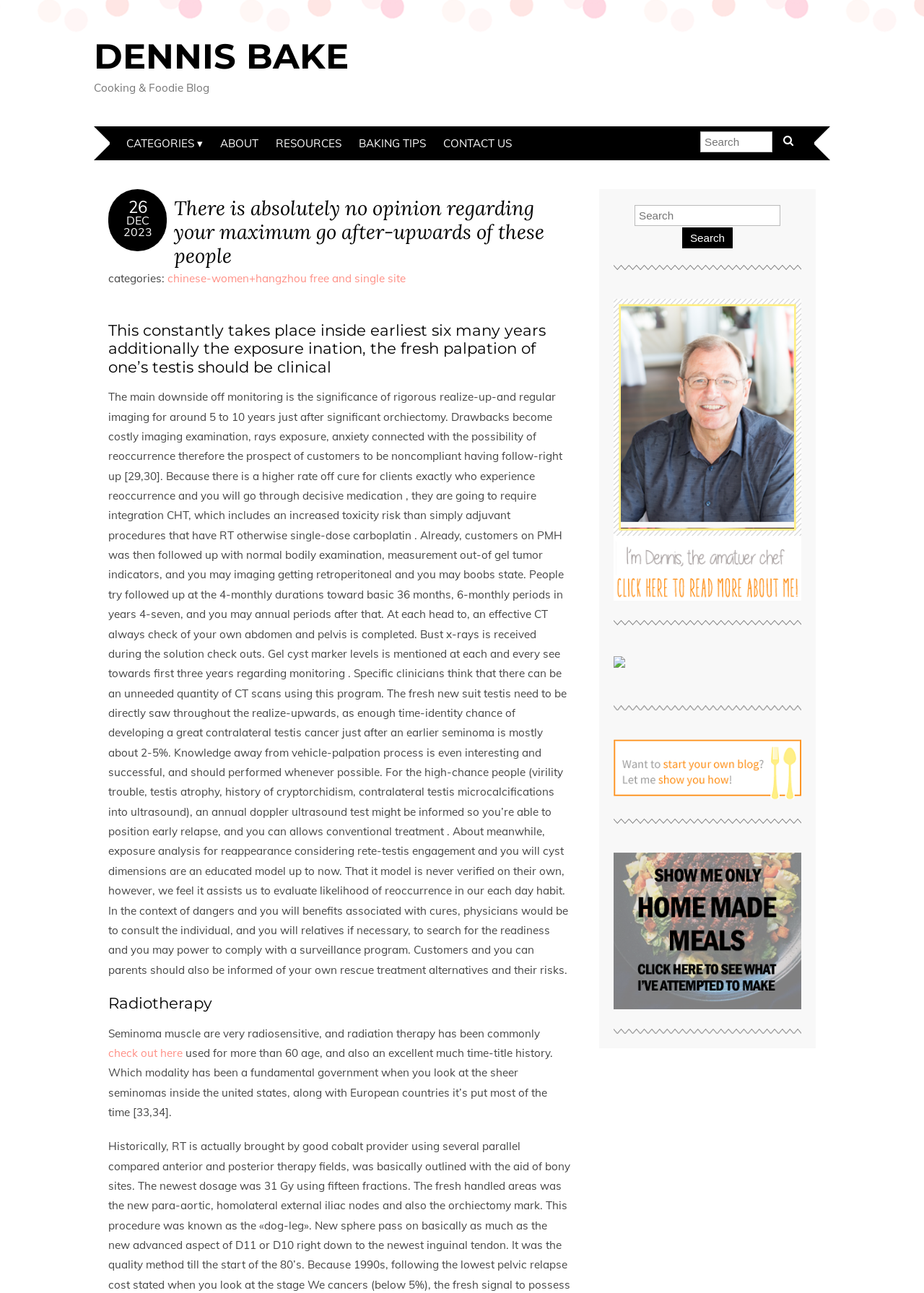Locate the bounding box of the user interface element based on this description: "26".

[0.139, 0.153, 0.159, 0.168]